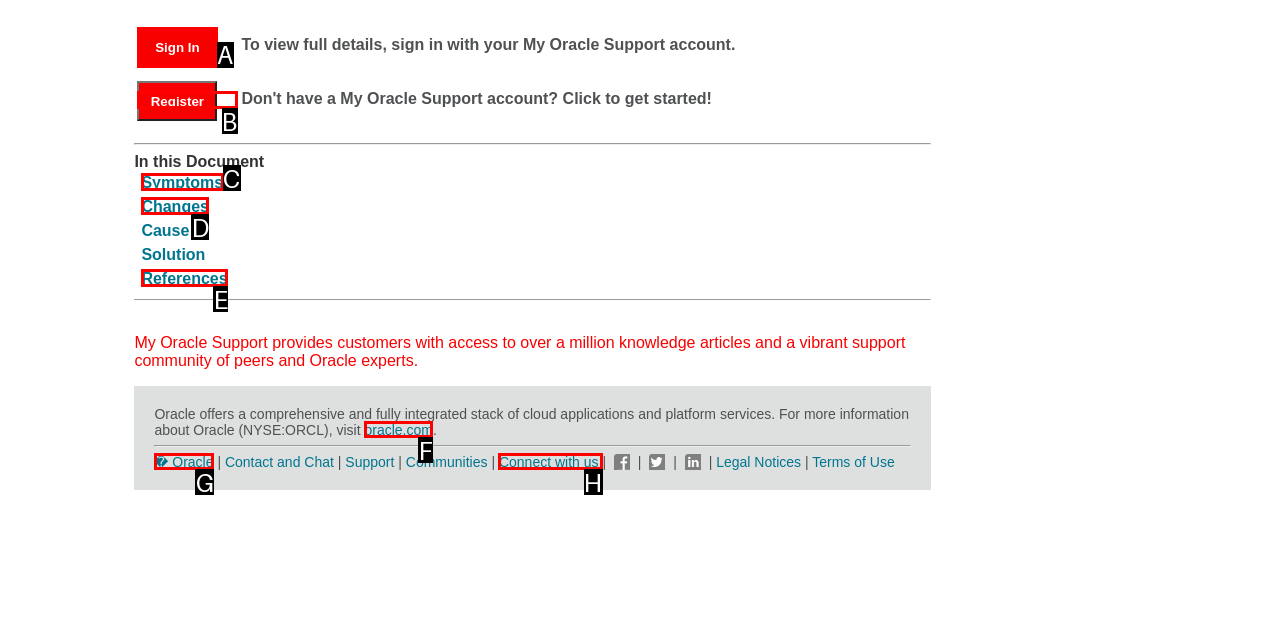Which HTML element fits the description: Sign In? Respond with the letter of the appropriate option directly.

A